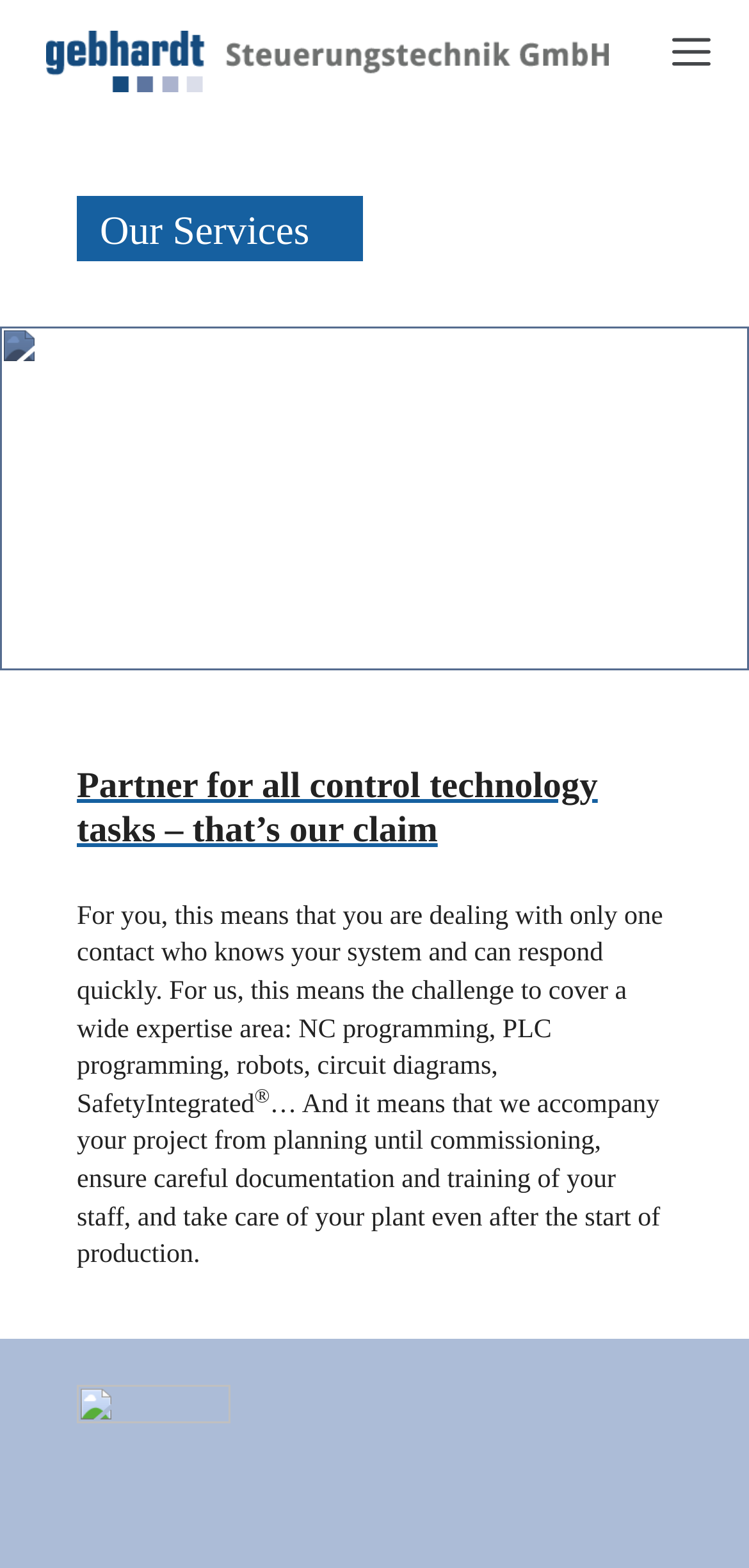Given the description of the UI element: "title="Gebhardt Steuerungstechnik en"", predict the bounding box coordinates in the form of [left, top, right, bottom], with each value being a float between 0 and 1.

[0.062, 0.007, 0.812, 0.071]